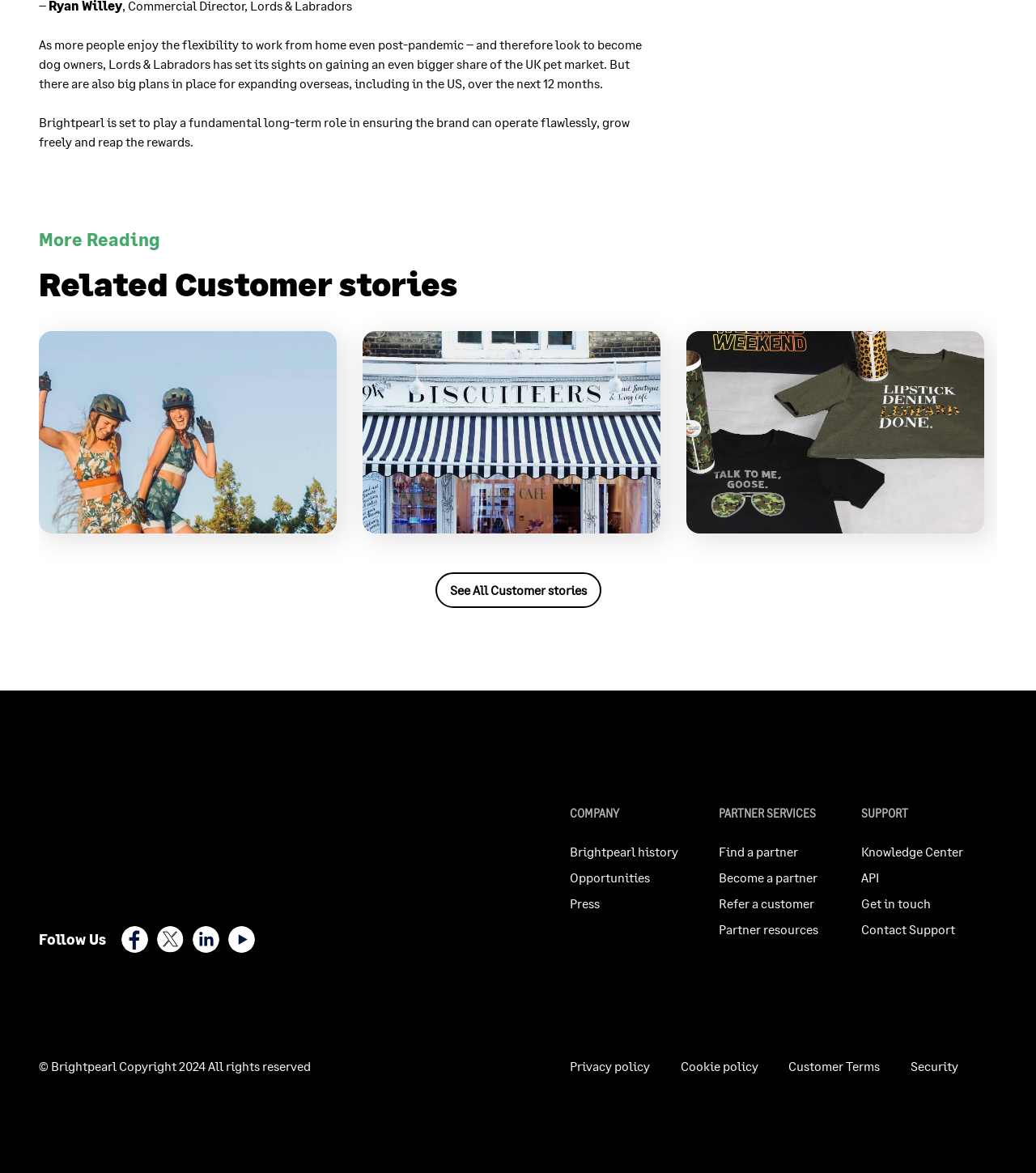Based on the image, please elaborate on the answer to the following question:
What is the purpose of the 'Related Customer stories' section?

The 'Related Customer stories' section is likely intended to showcase customer success stories, as it lists several articles with links to case studies, such as Wild Rye, Biscuiteers, and Heat Transfer Warehouse, which demonstrate how Brightpearl has helped these companies achieve their goals.